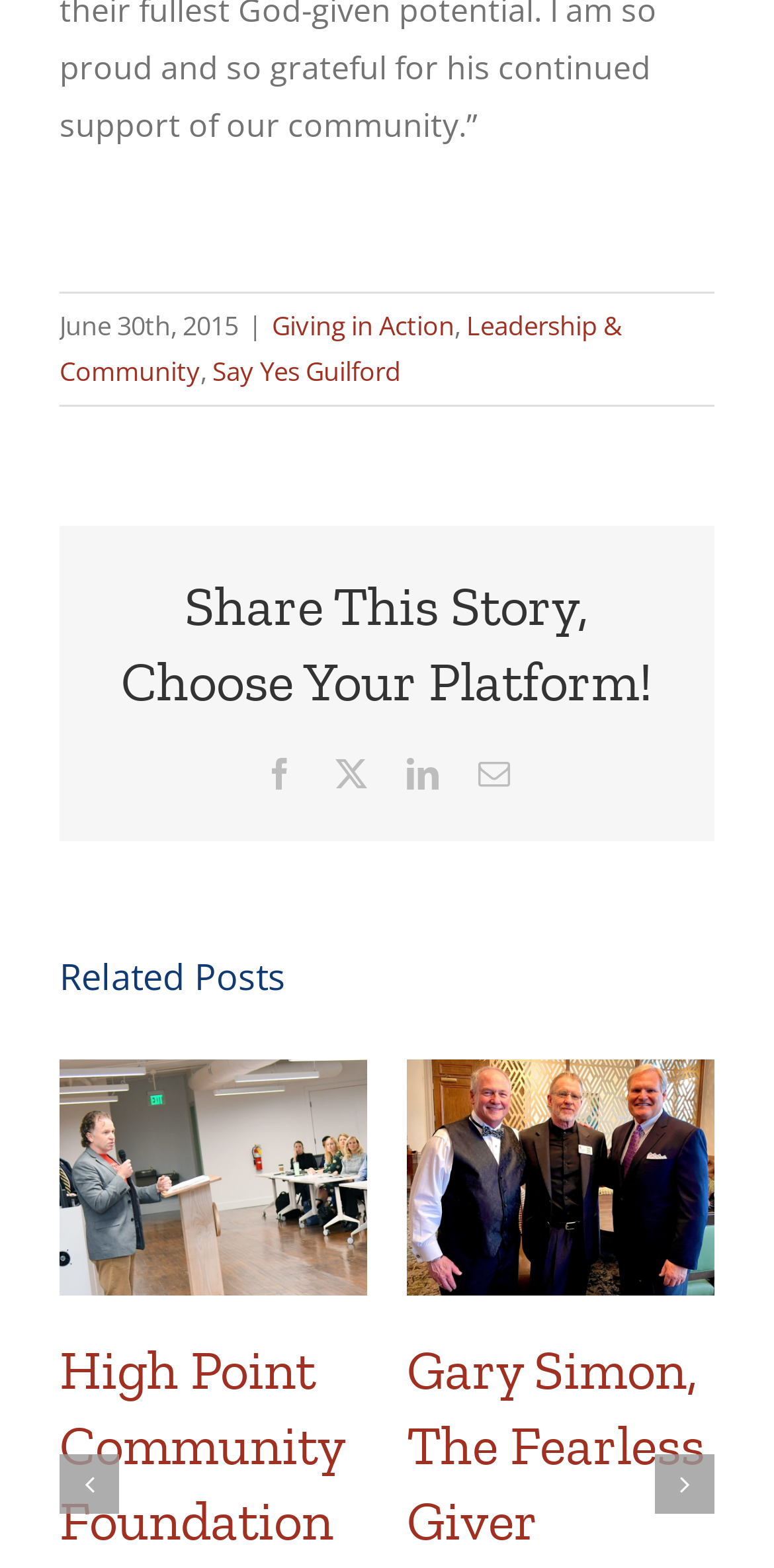Determine the bounding box coordinates of the element's region needed to click to follow the instruction: "Click on 'Next slide'". Provide these coordinates as four float numbers between 0 and 1, formatted as [left, top, right, bottom].

[0.846, 0.927, 0.923, 0.965]